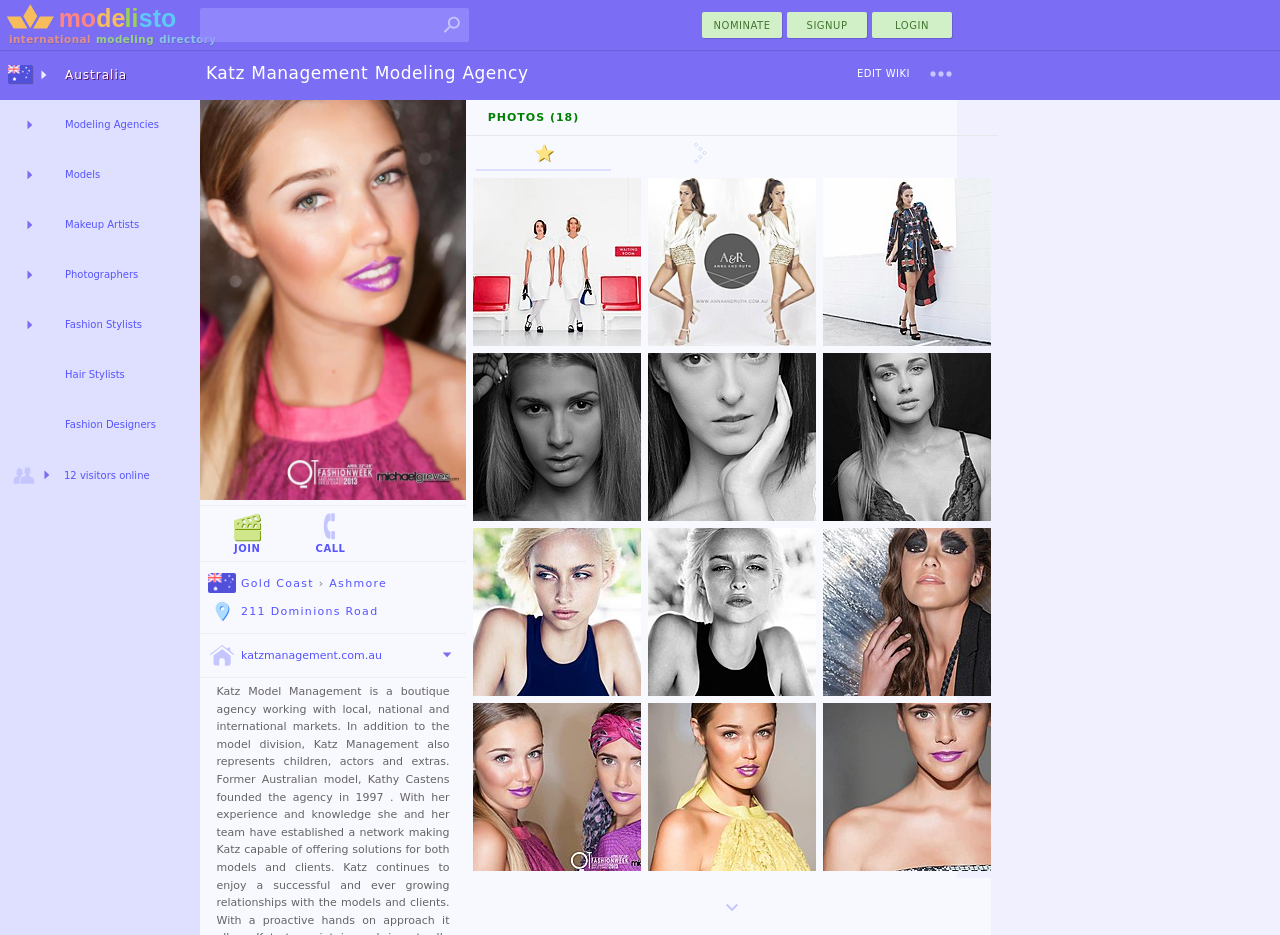Use a single word or phrase to answer the question: 
What is the website of the modeling agency?

katzmanagement.com.au